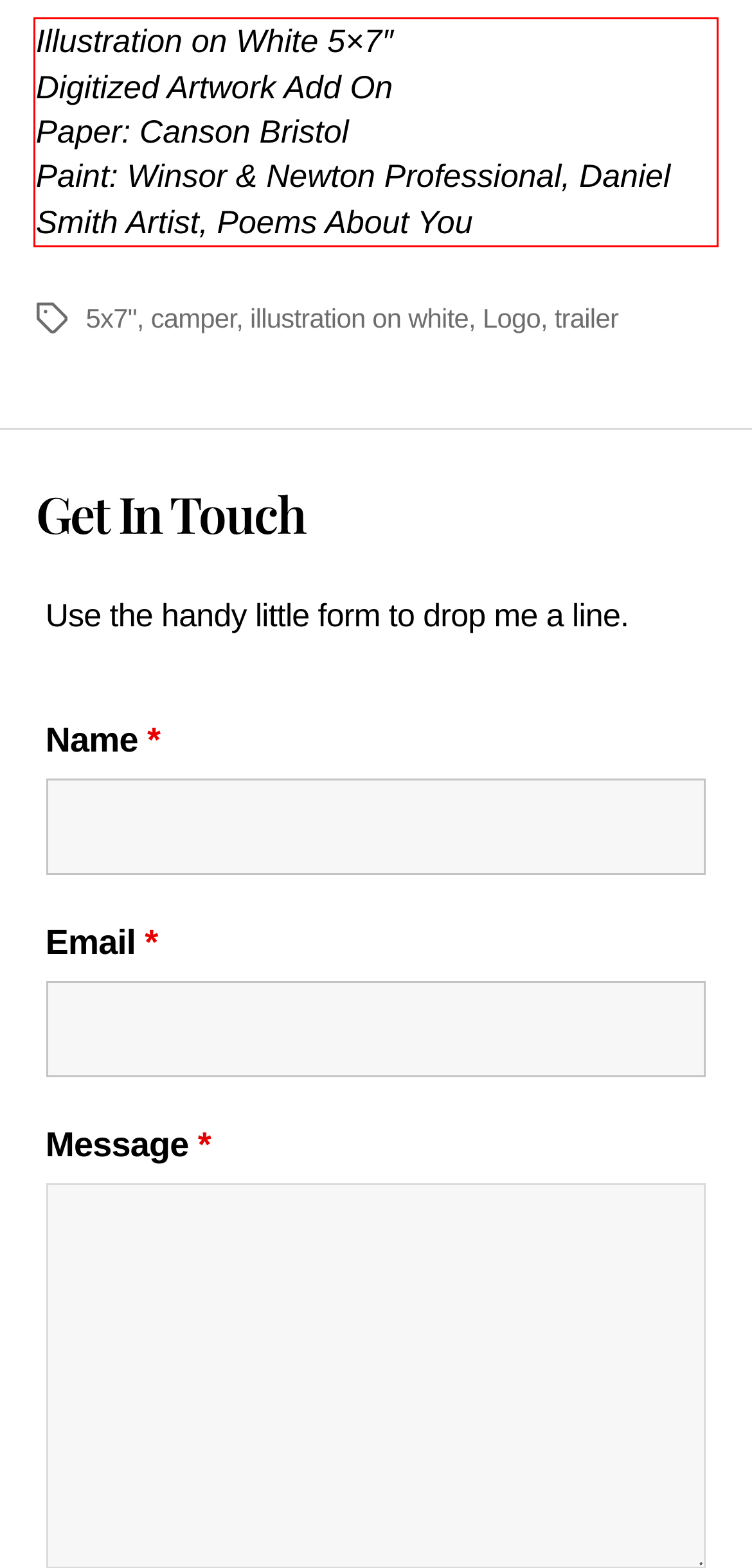Extract and provide the text found inside the red rectangle in the screenshot of the webpage.

Illustration on White 5×7″ Digitized Artwork Add On Paper: Canson Bristol Paint: Winsor & Newton Professional, Daniel Smith Artist, Poems About You